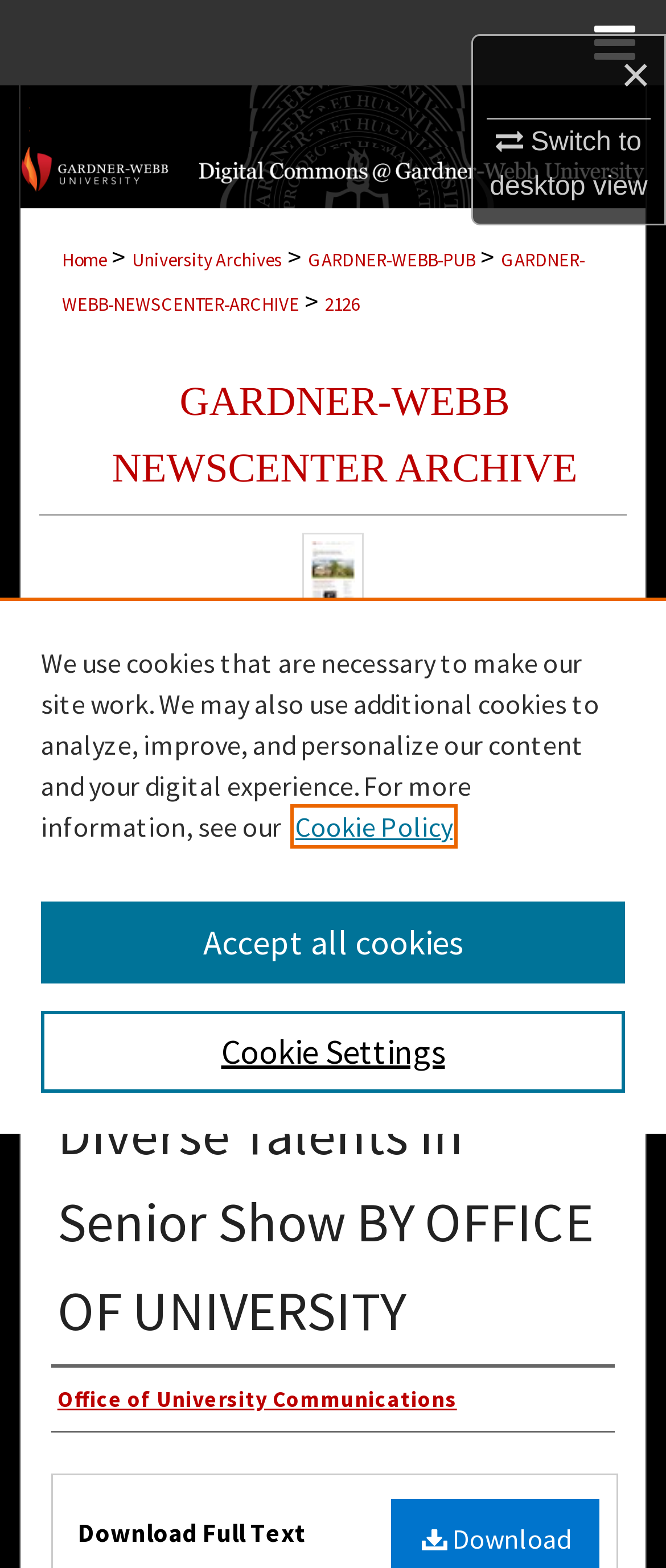Please specify the bounding box coordinates of the region to click in order to perform the following instruction: "Switch to desktop view".

[0.735, 0.078, 0.972, 0.129]